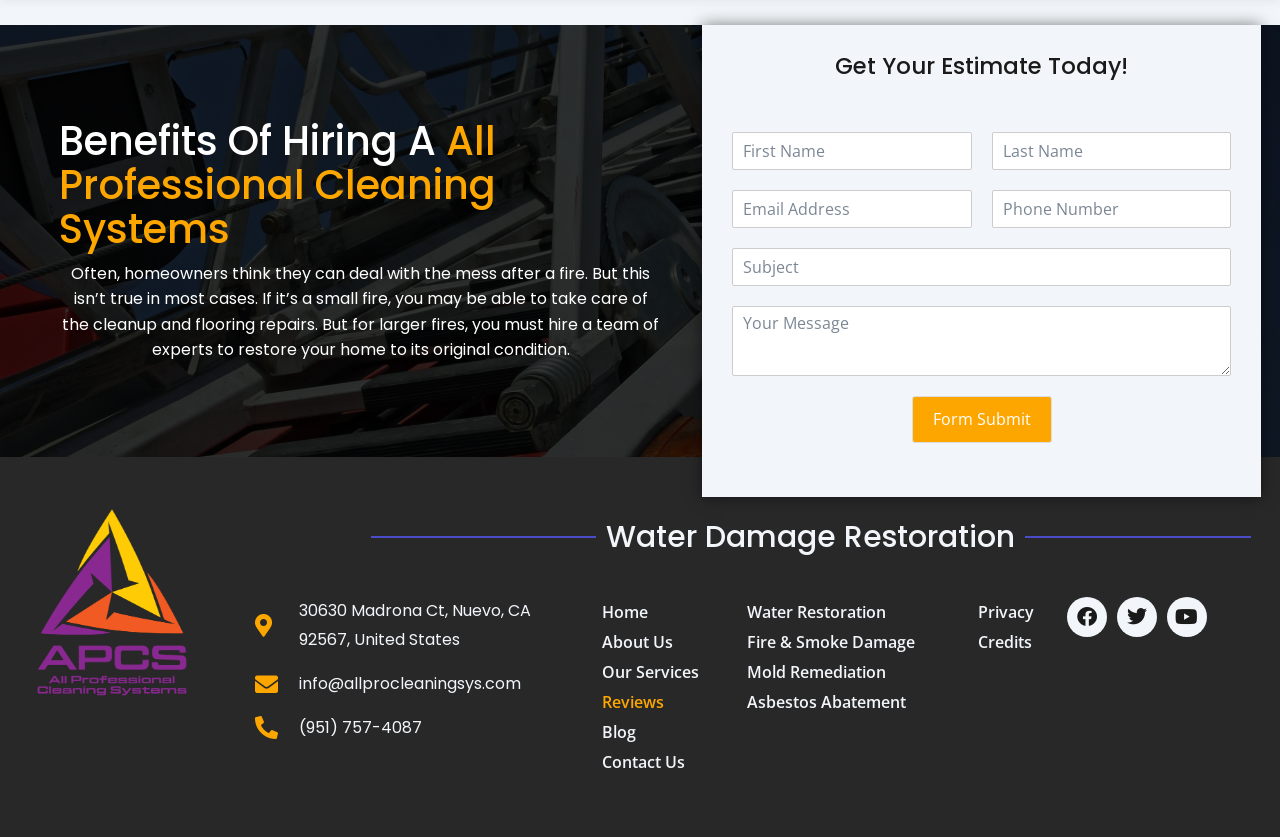Locate the bounding box coordinates of the element to click to perform the following action: 'Get an estimate today'. The coordinates should be given as four float values between 0 and 1, in the form of [left, top, right, bottom].

[0.572, 0.065, 0.962, 0.093]